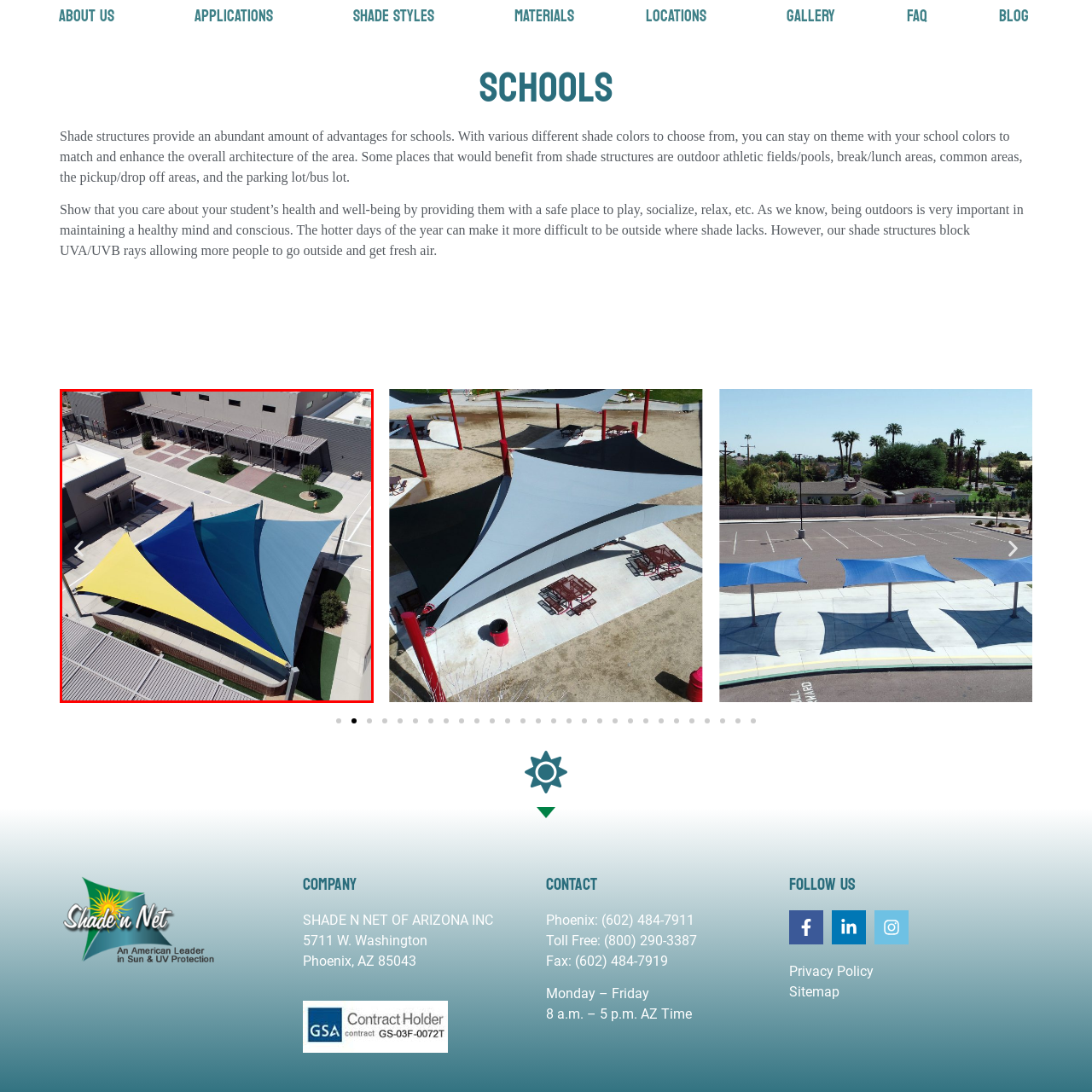Generate a detailed explanation of the image that is highlighted by the red box.

The image showcases a vibrant arrangement of shade sails in an outdoor school environment. These colorful fabric structures are designed to provide protection from the sun, featuring a striking combination of yellow, blue, and teal shades. The angular design of the sails creates a dynamic aesthetic while effectively blocking harmful UV rays, making outdoor spaces safer and more enjoyable for students. The backdrop includes a modern school building with covered walkways and landscaped areas, underscoring the importance of such shade structures in enhancing the outdoor experience for activities like play, socializing, and relaxation.